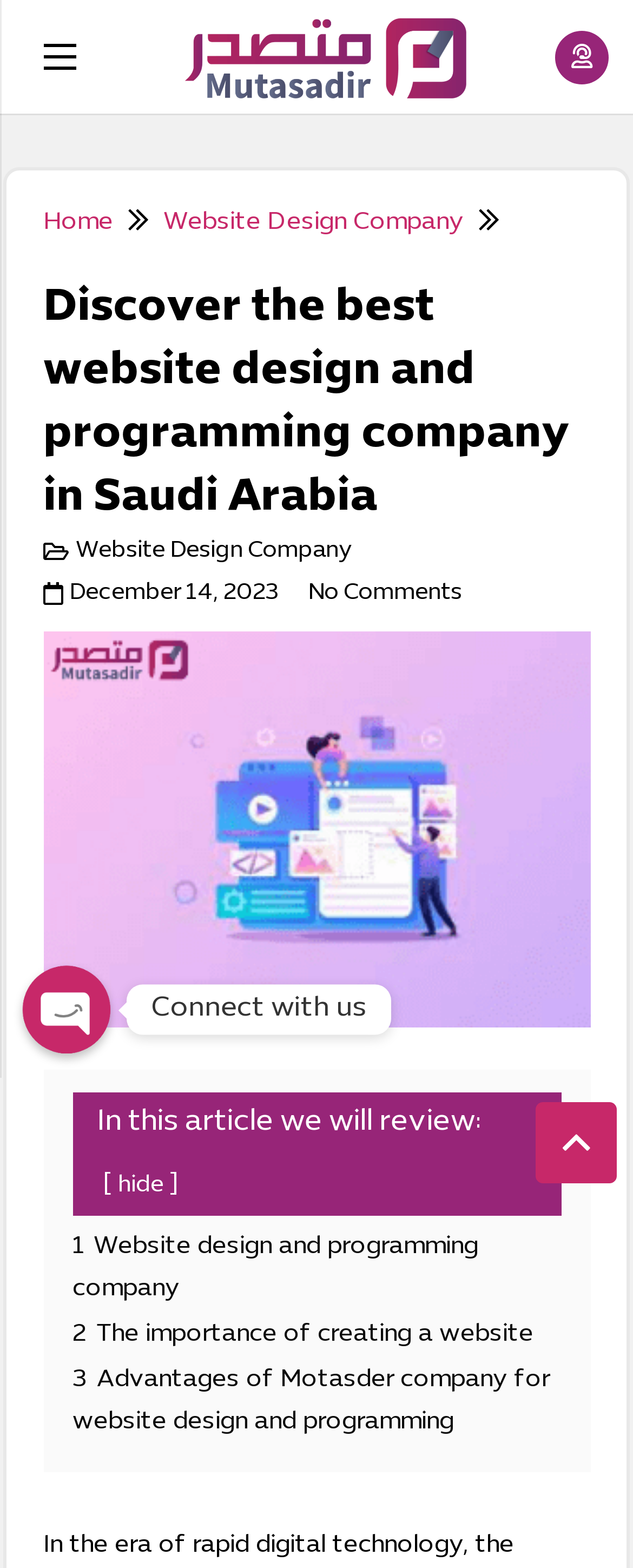Provide the bounding box coordinates for the UI element that is described by this text: "The Berenstain Bears' New Neighbors". The coordinates should be in the form of four float numbers between 0 and 1: [left, top, right, bottom].

None